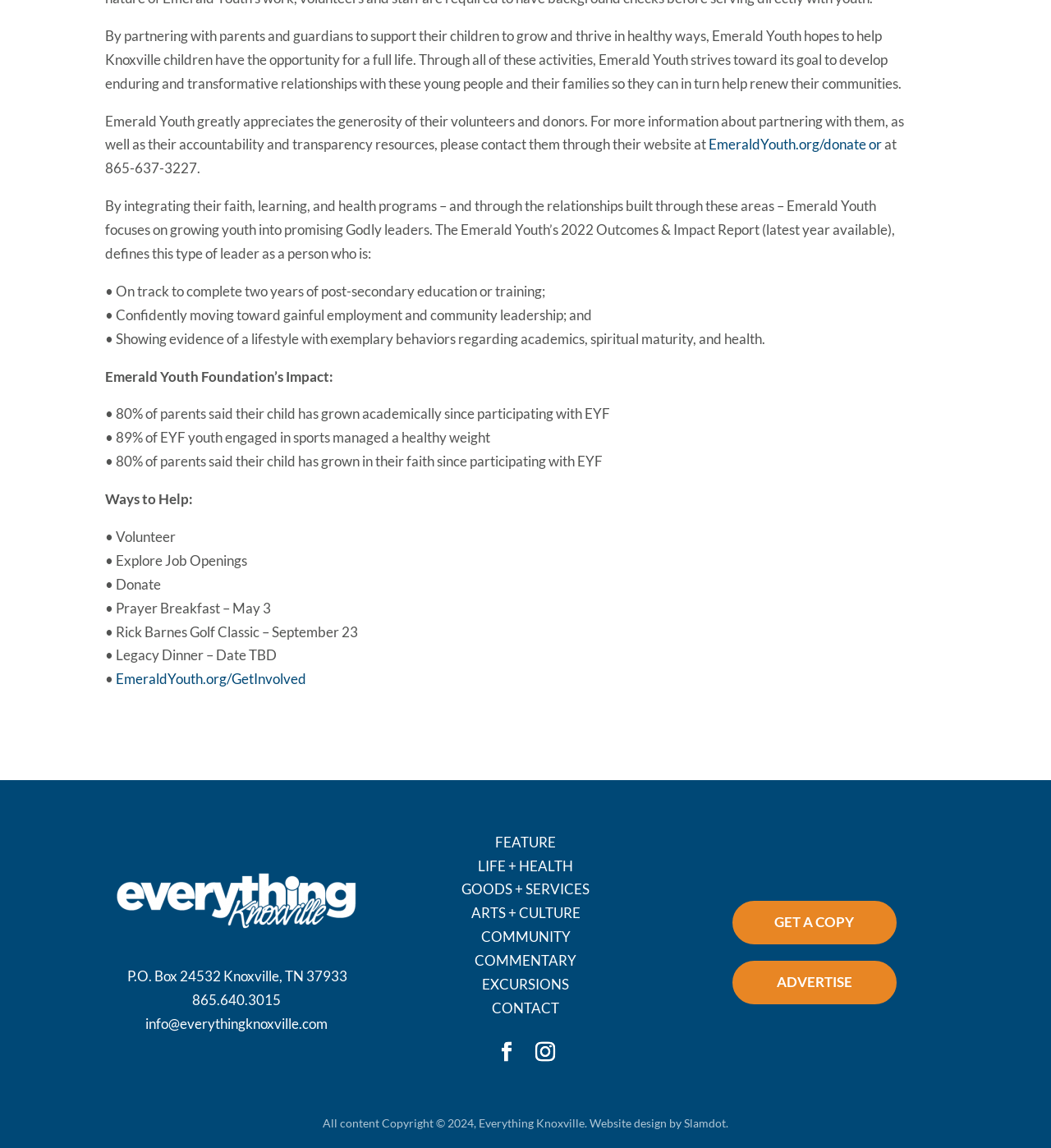How can one contact Emerald Youth?
Please provide a detailed and comprehensive answer to the question.

The webpage provides a link to the Emerald Youth website and a phone number, 865-637-3227, to contact them.